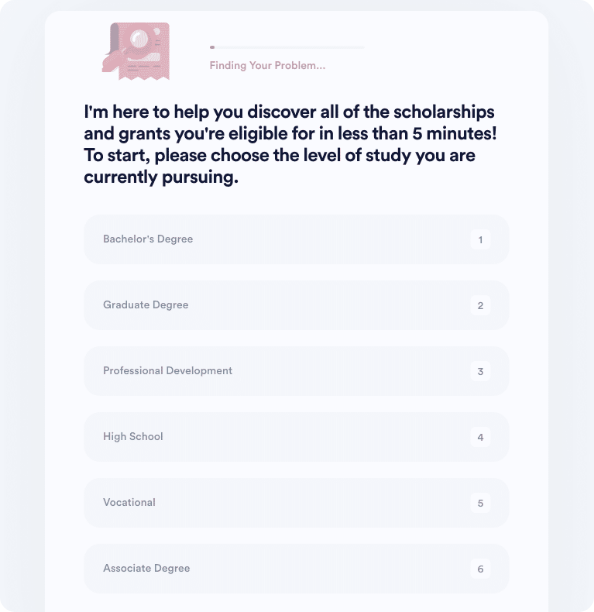Analyze the image and deliver a detailed answer to the question: What is the purpose of the service?

The interface is designed to assist individuals in discovering applicable scholarships and grants, as stated in the header and the inviting message, which implies that the purpose of the service is to help users find relevant financial aid opportunities.